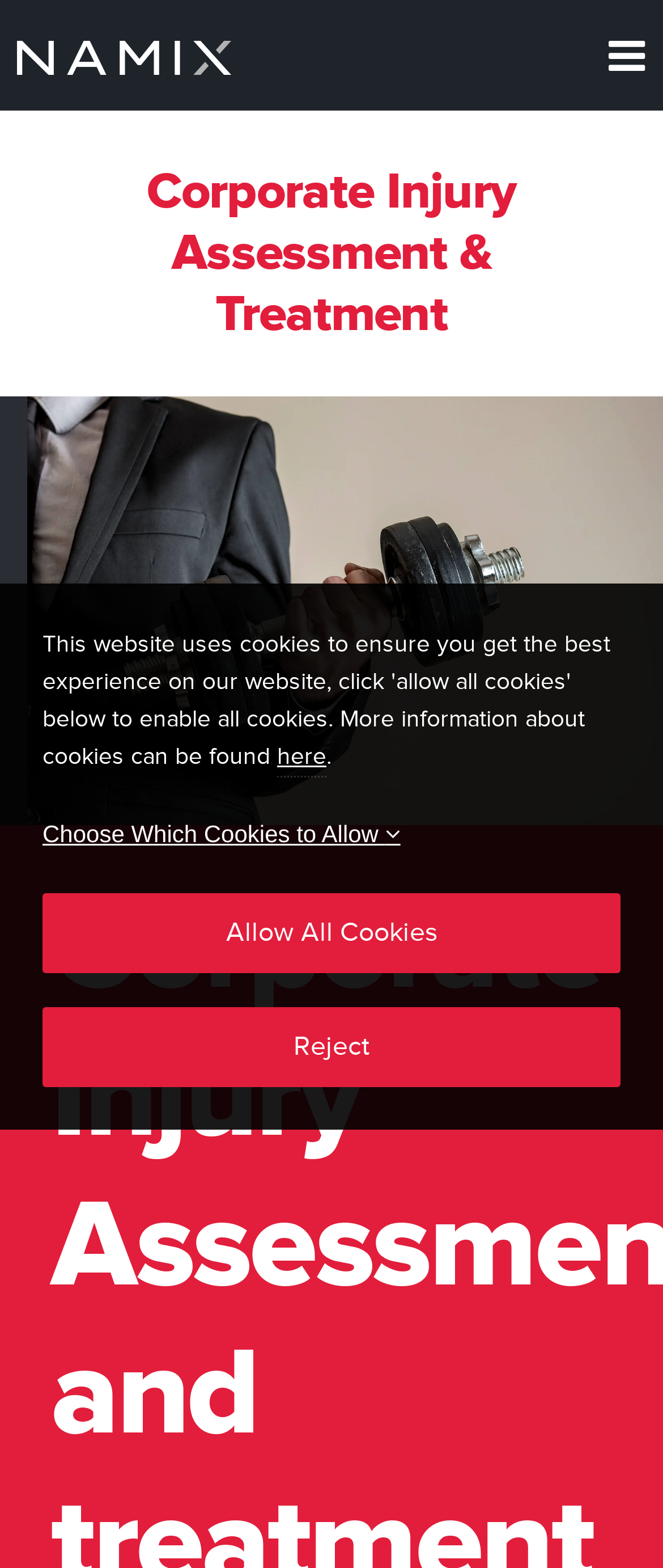Using the provided description: "Allow All Cookies", find the bounding box coordinates of the corresponding UI element. The output should be four float numbers between 0 and 1, in the format [left, top, right, bottom].

[0.064, 0.57, 0.936, 0.621]